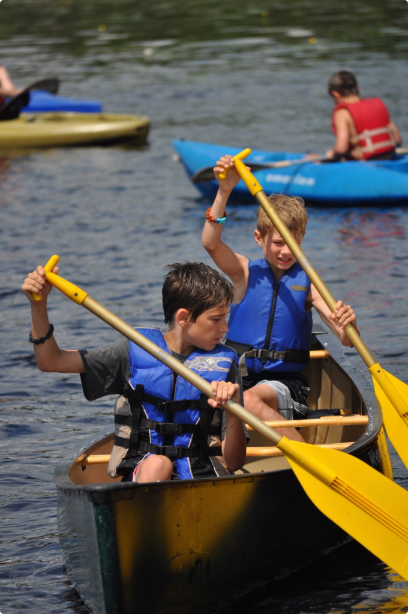What is the mood of the scene?
Ensure your answer is thorough and detailed.

The caption highlights the joy of water sports at camp, and the image captures a moment of fun and collaboration between the two campers, showcasing their teamwork and enthusiasm.